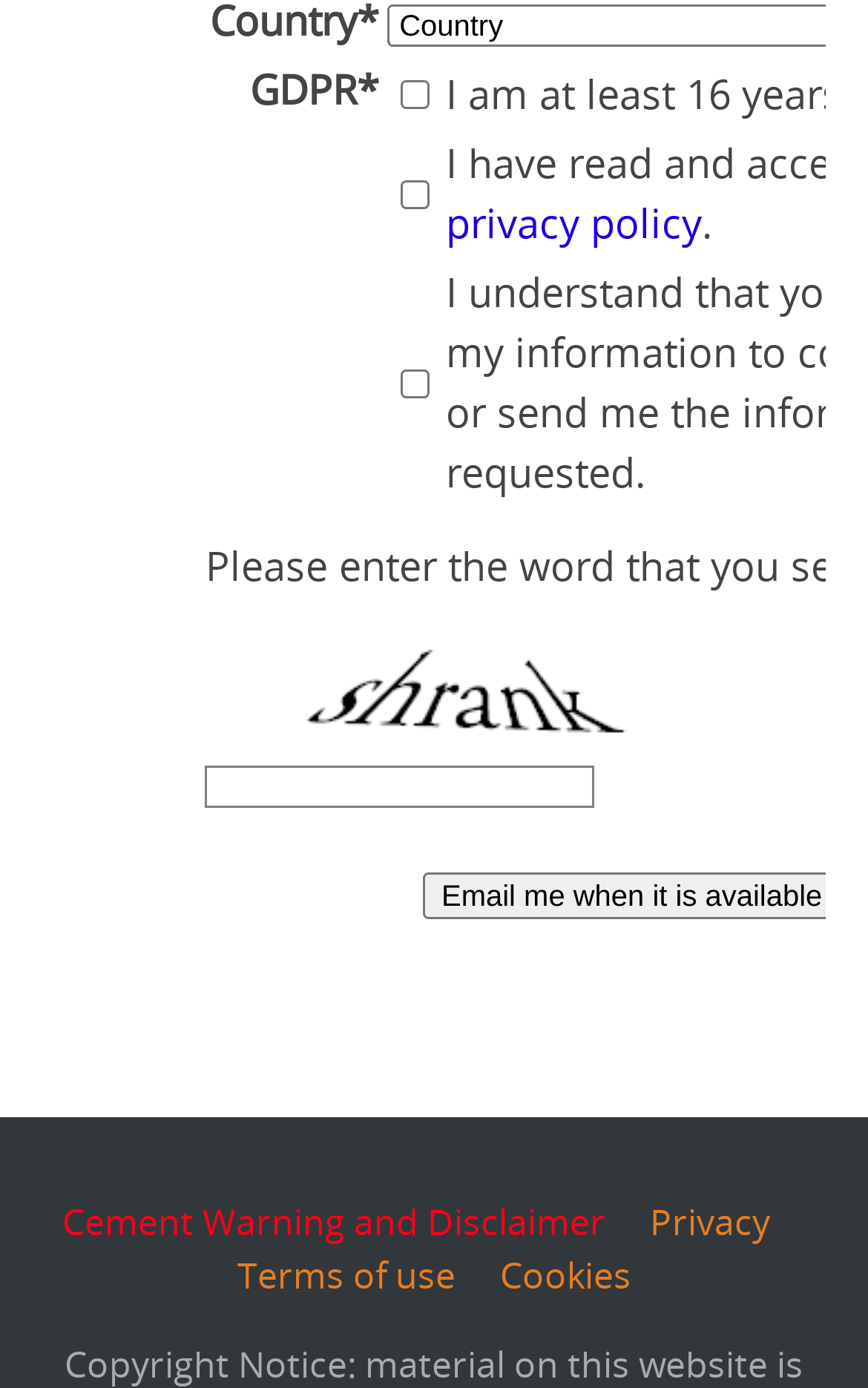Provide the bounding box coordinates, formatted as (top-left x, top-left y, bottom-right x, bottom-right y), with all values being floating point numbers between 0 and 1. Identify the bounding box of the UI element that matches the description: Cement Warning and Disclaimer

[0.072, 0.862, 0.697, 0.897]